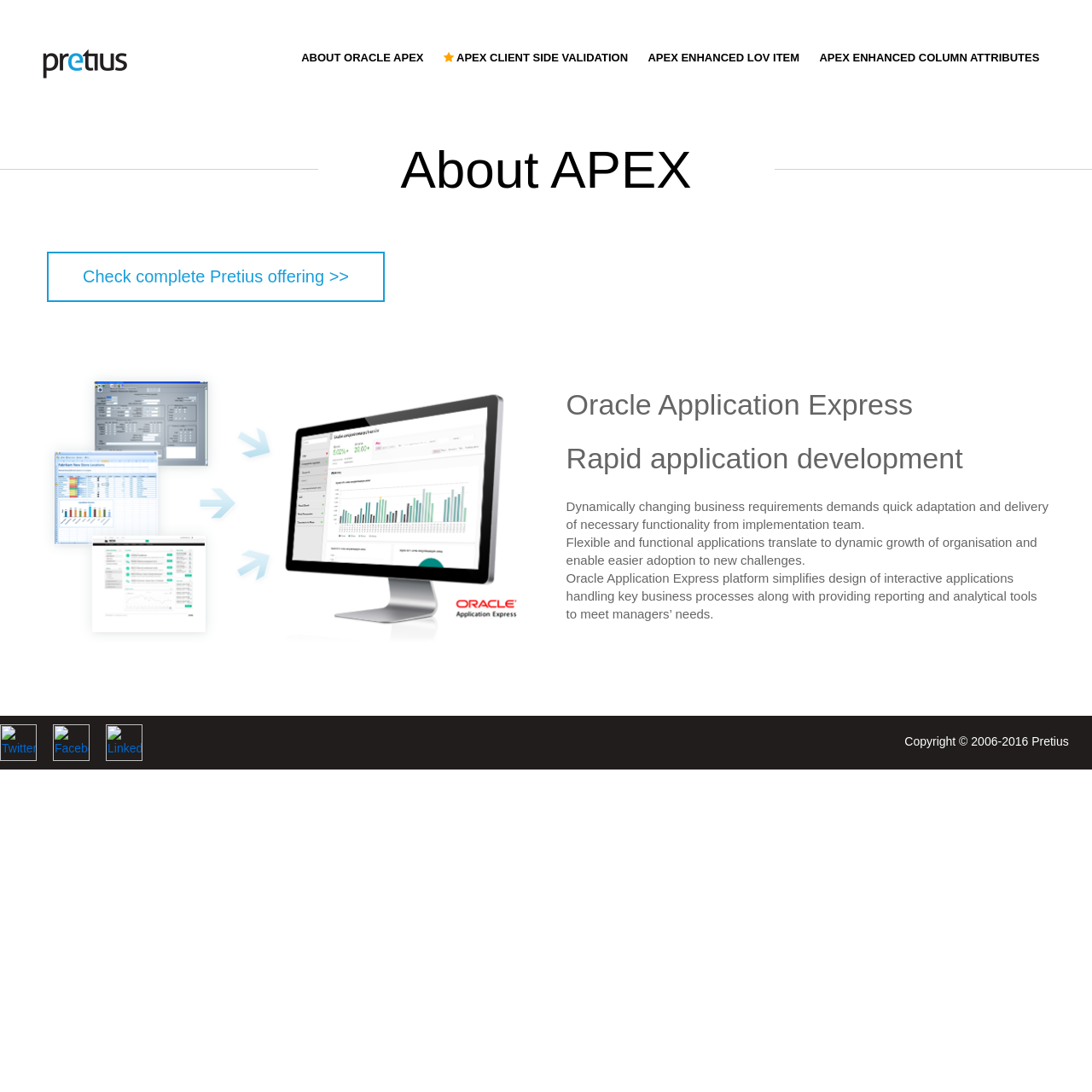Answer the question using only a single word or phrase: 
What is the copyright year range mentioned on the webpage?

2006-2016